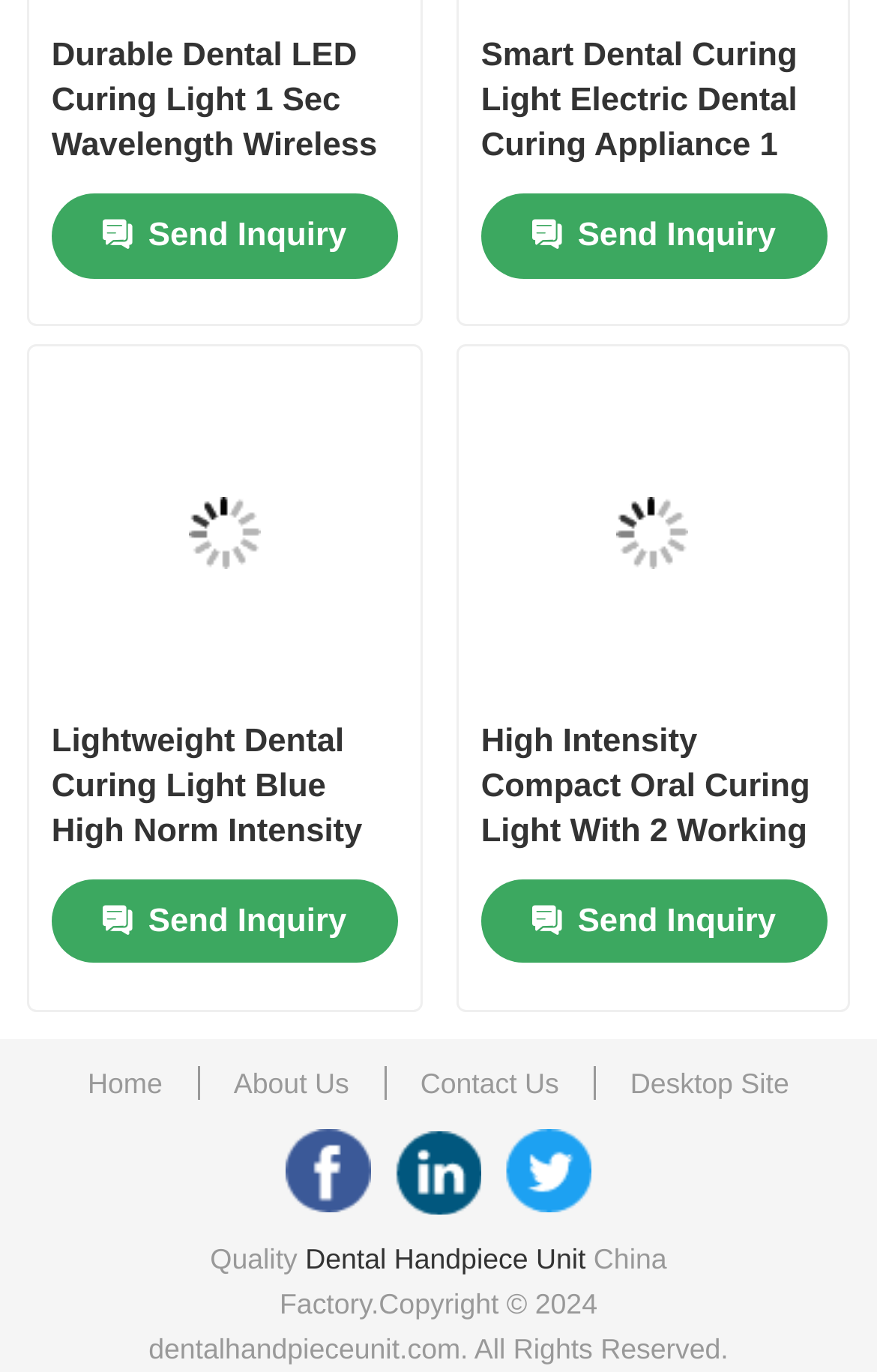Observe the image and answer the following question in detail: What is the main category of products on this website?

Based on the links and headings on the webpage, it appears that the website is primarily focused on dental products, including dental handpiece units, electric dental chairs, and dental curing lights.